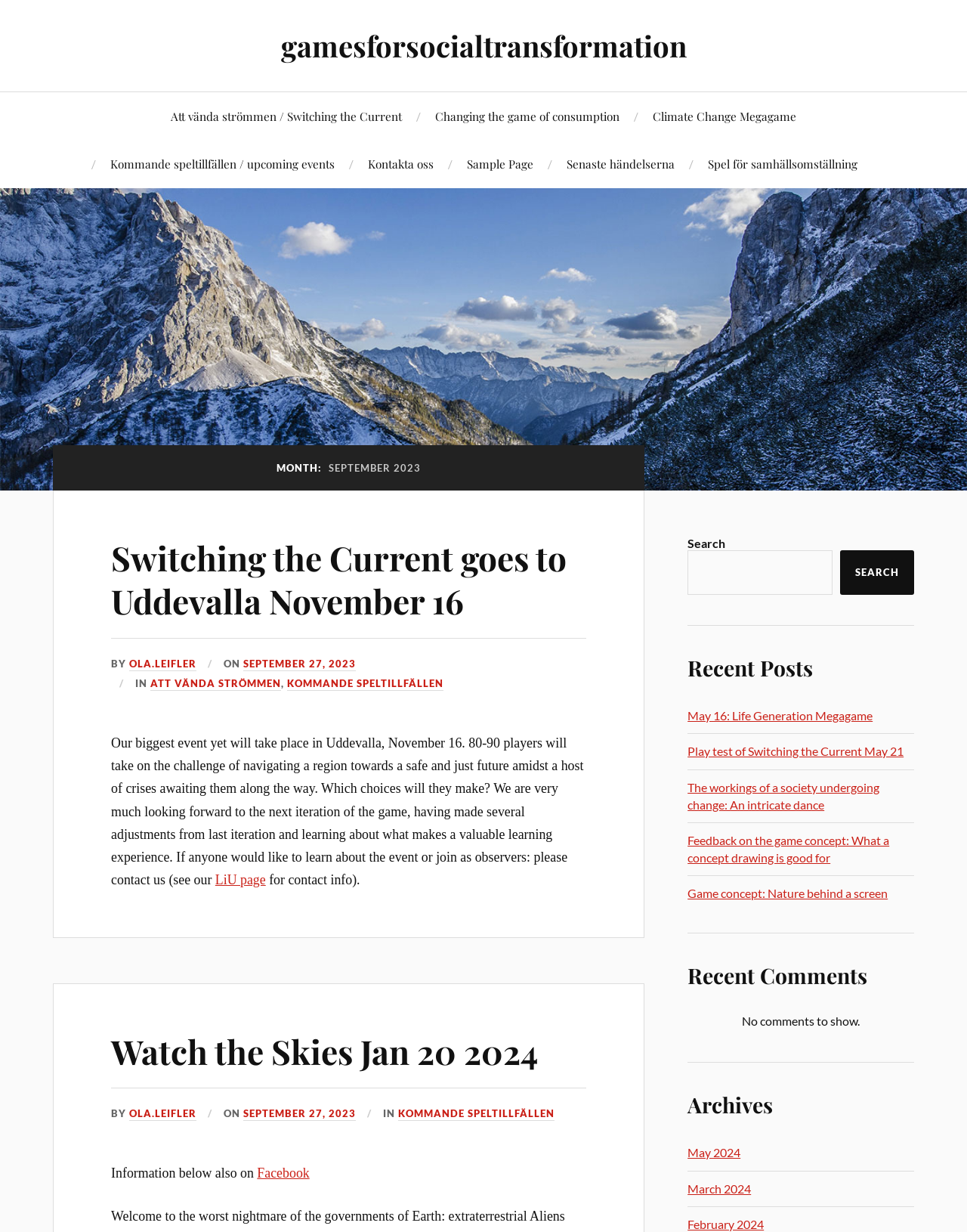Specify the bounding box coordinates of the element's area that should be clicked to execute the given instruction: "Click on the link to Switching the Current goes to Uddevalla November 16". The coordinates should be four float numbers between 0 and 1, i.e., [left, top, right, bottom].

[0.115, 0.434, 0.586, 0.506]